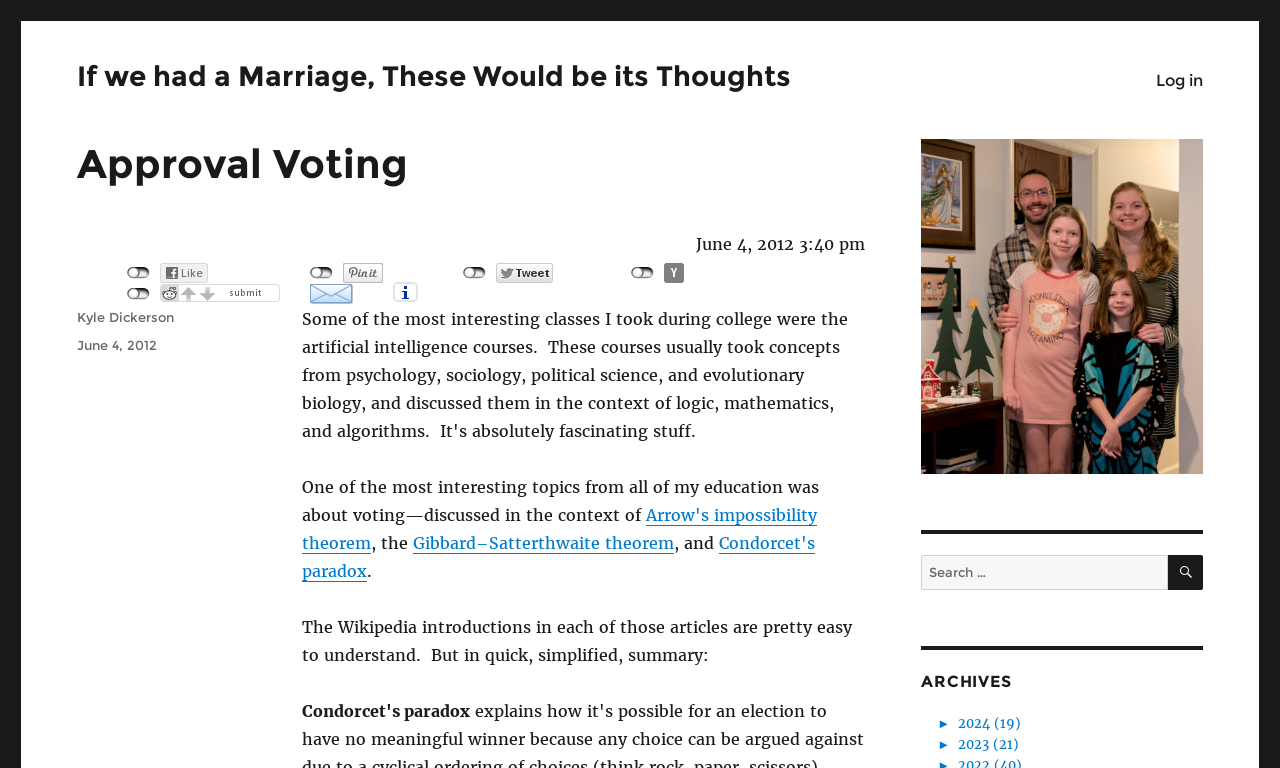Please find and report the bounding box coordinates of the element to click in order to perform the following action: "Send an email". The coordinates should be expressed as four float numbers between 0 and 1, in the format [left, top, right, bottom].

[0.242, 0.37, 0.276, 0.396]